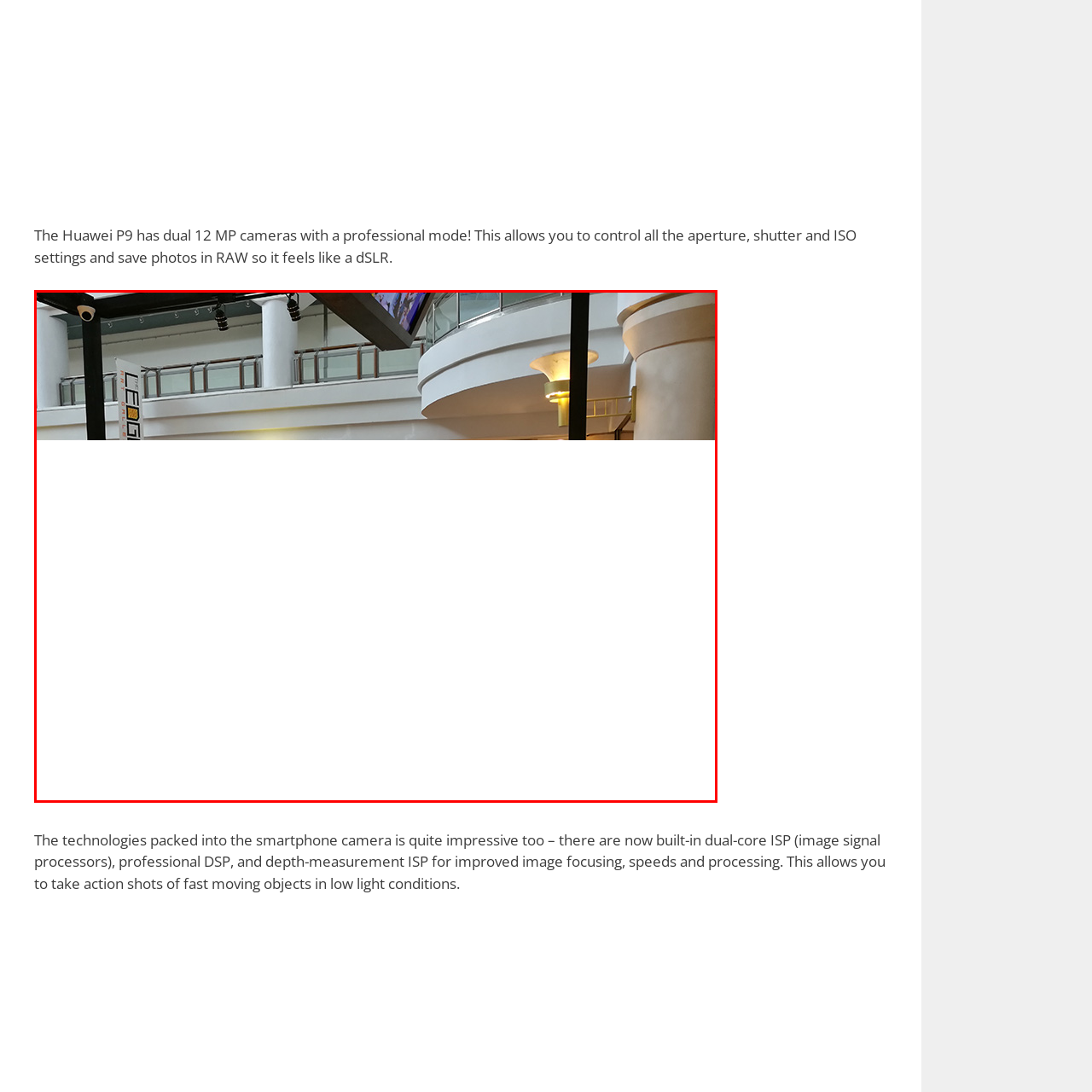What is the purpose of the overhead lighting fixture?
Examine the image highlighted by the red bounding box and answer briefly with one word or a short phrase.

Adds warm glow